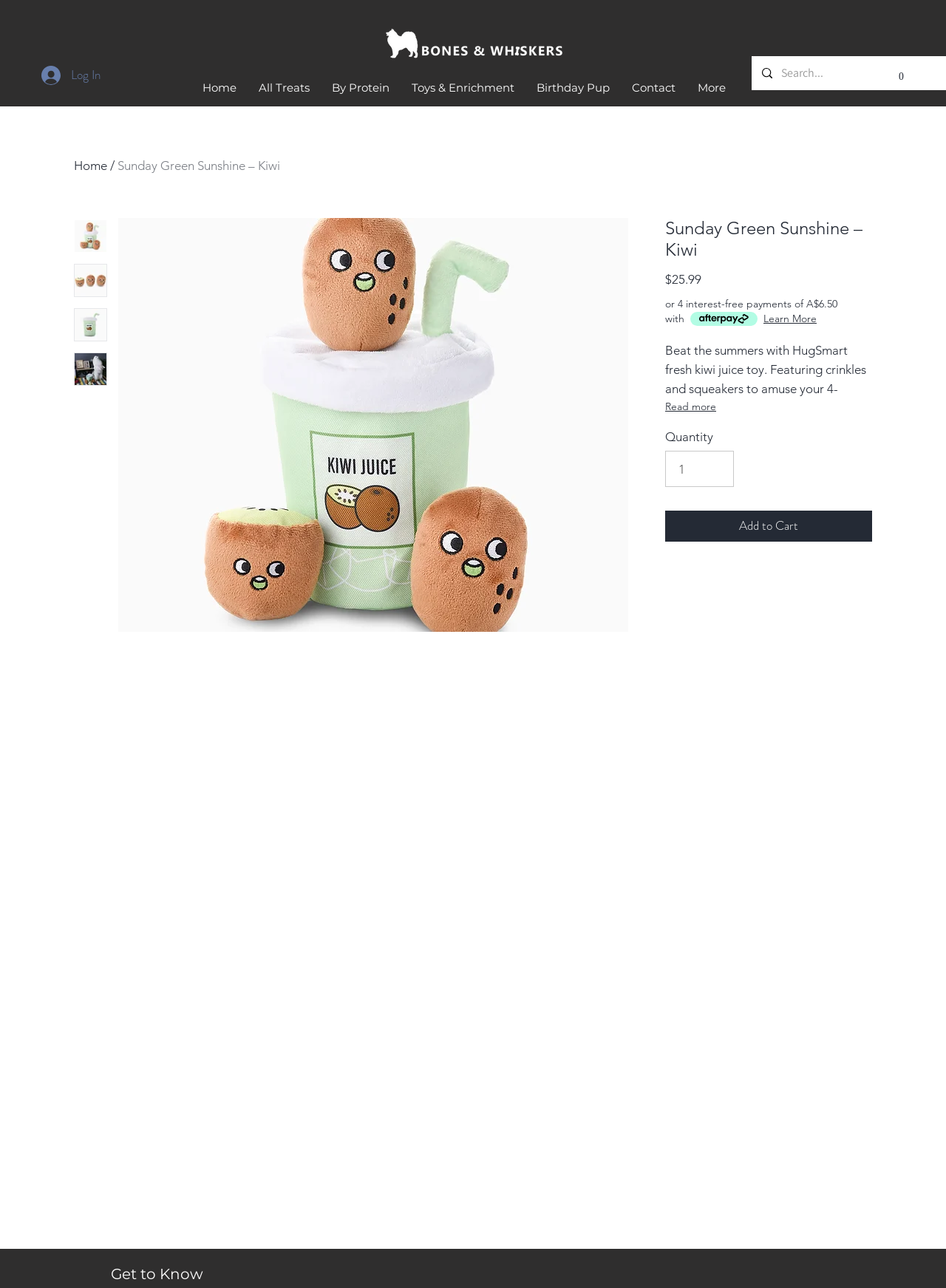Provide the bounding box coordinates for the area that should be clicked to complete the instruction: "Add to cart".

[0.703, 0.397, 0.922, 0.42]